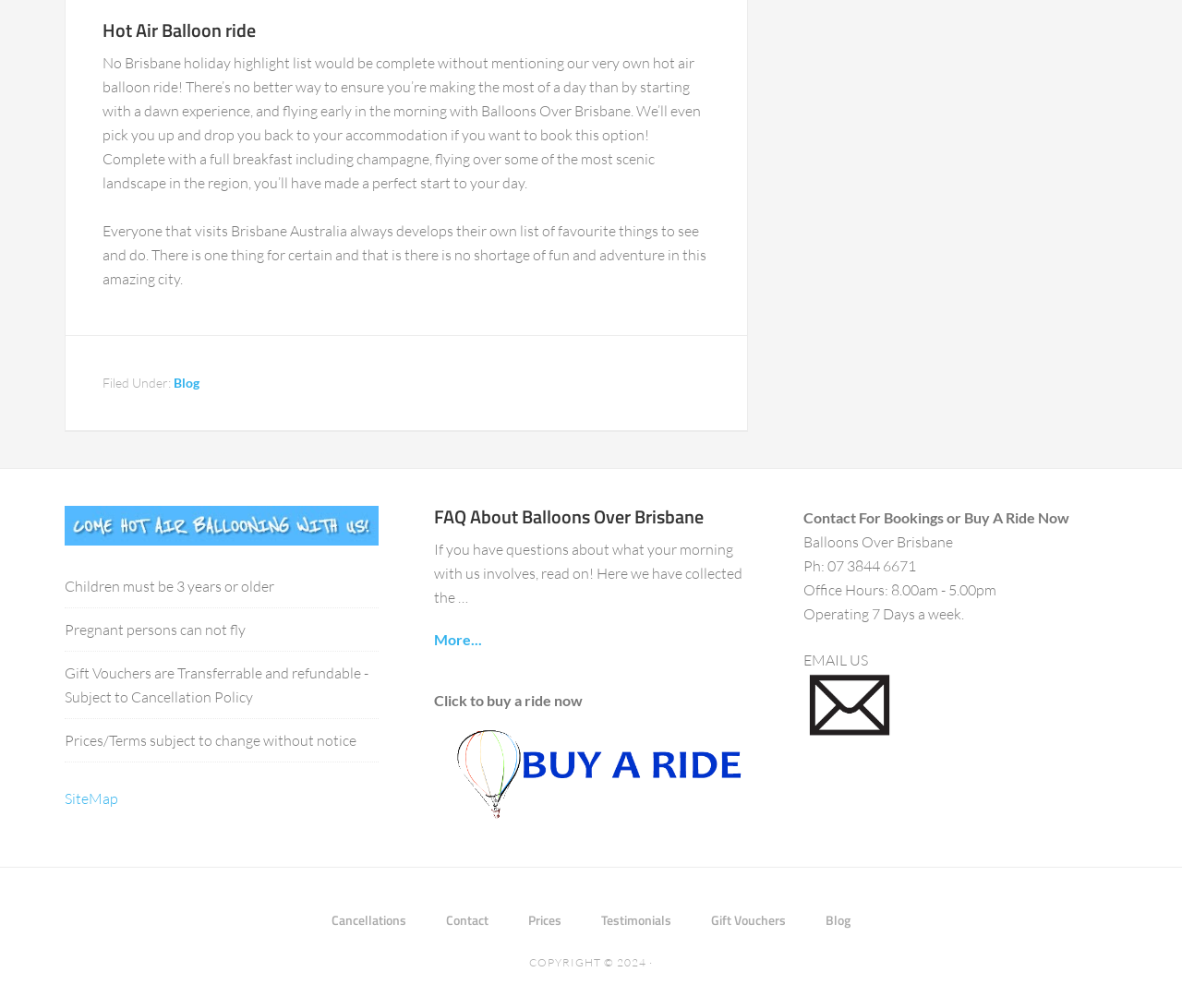Predict the bounding box coordinates of the area that should be clicked to accomplish the following instruction: "Search for a specific topic". The bounding box coordinates should consist of four float numbers between 0 and 1, i.e., [left, top, right, bottom].

None